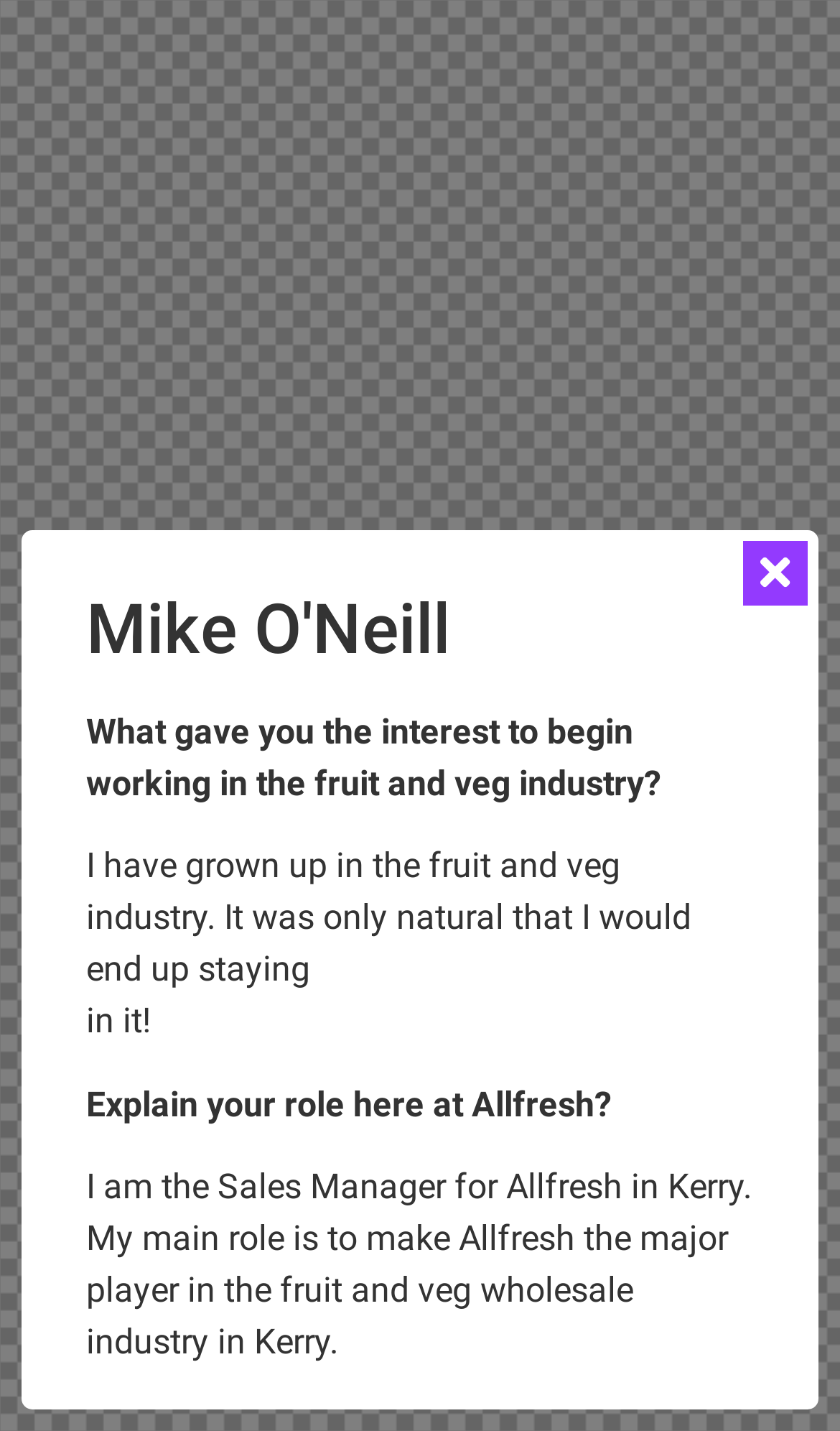What industry does Mike work in?
Look at the image and respond with a one-word or short phrase answer.

Fruit and veg